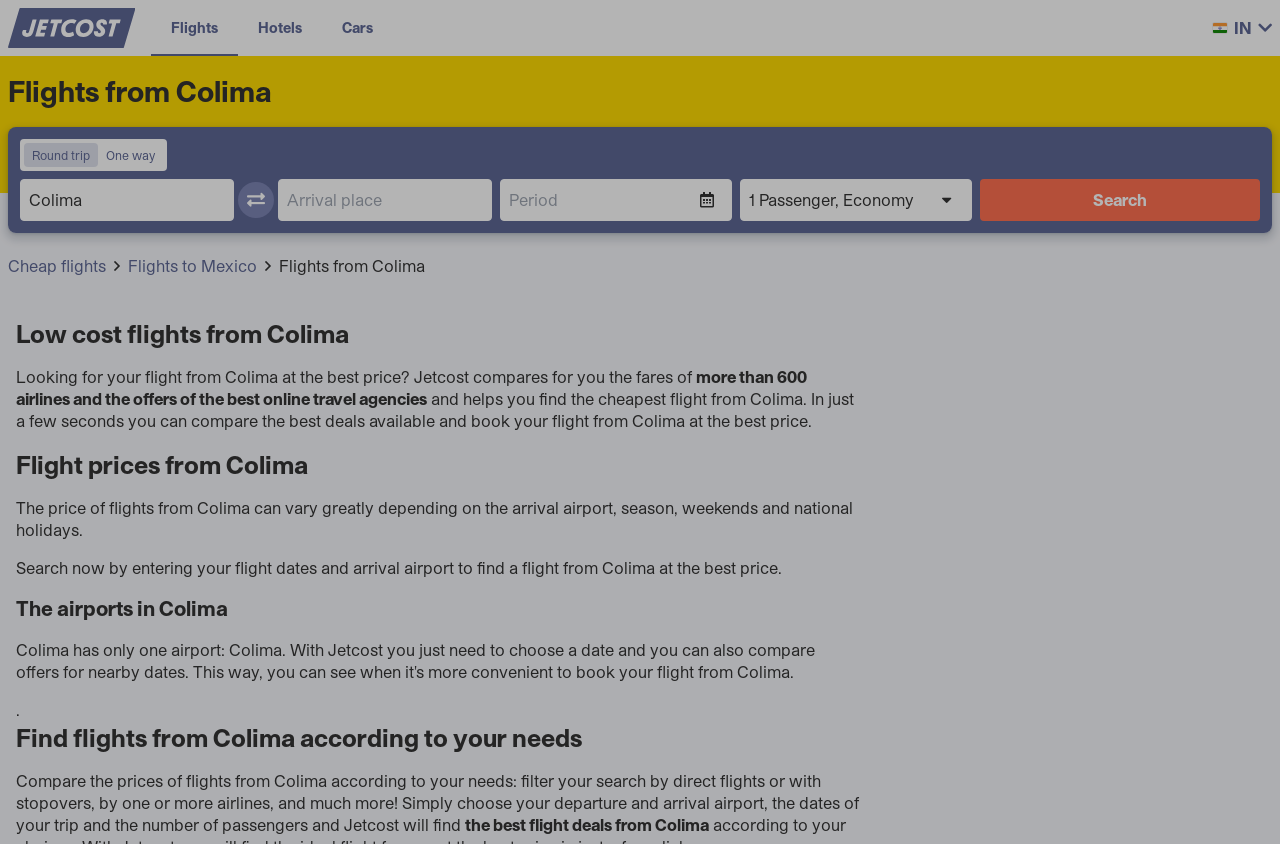Find the bounding box coordinates of the area that needs to be clicked in order to achieve the following instruction: "Click on the 'Register' link". The coordinates should be specified as four float numbers between 0 and 1, i.e., [left, top, right, bottom].

None